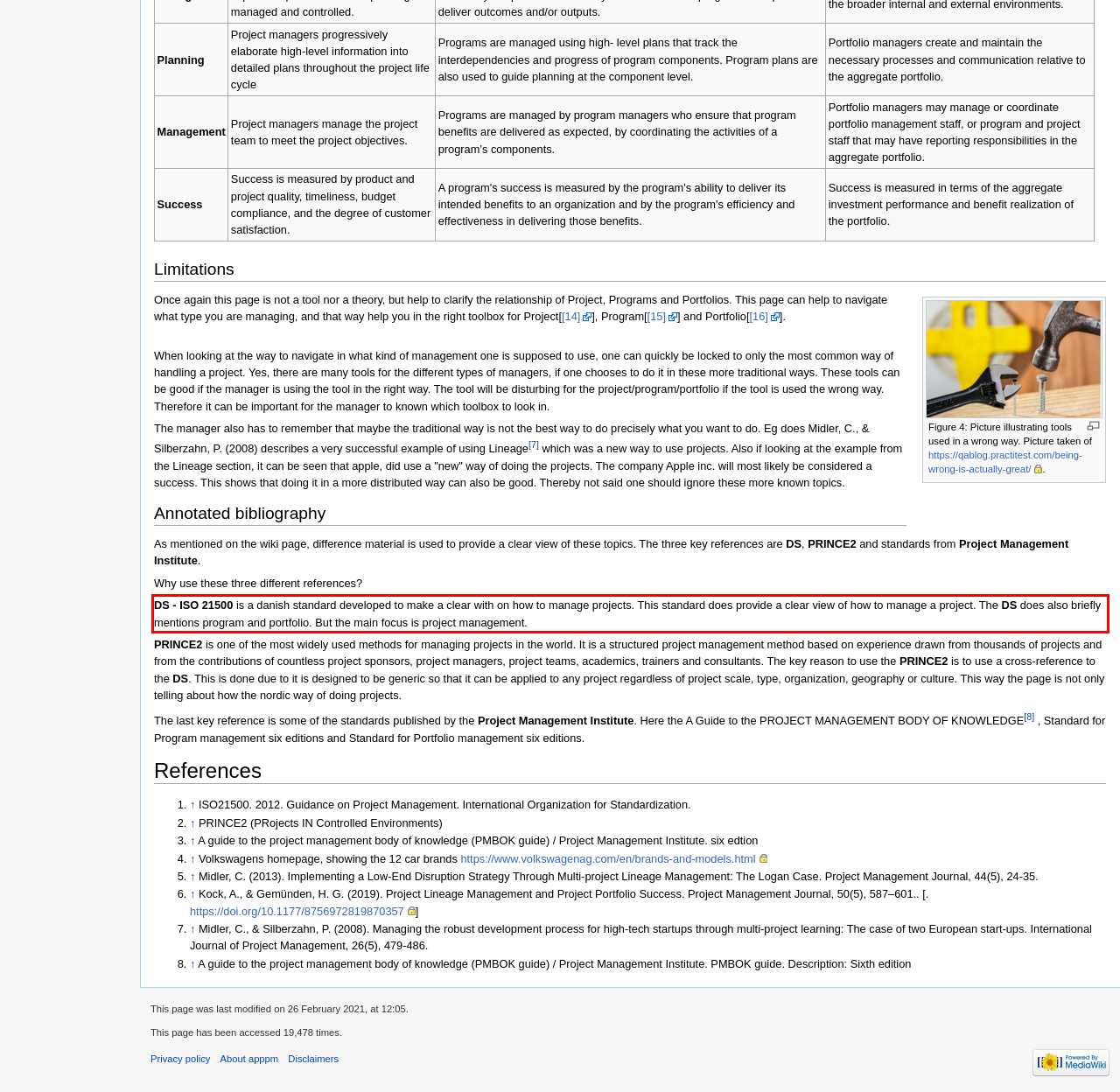Identify the text within the red bounding box on the webpage screenshot and generate the extracted text content.

DS - ISO 21500 is a danish standard developed to make a clear with on how to manage projects. This standard does provide a clear view of how to manage a project. The DS does also briefly mentions program and portfolio. But the main focus is project management.